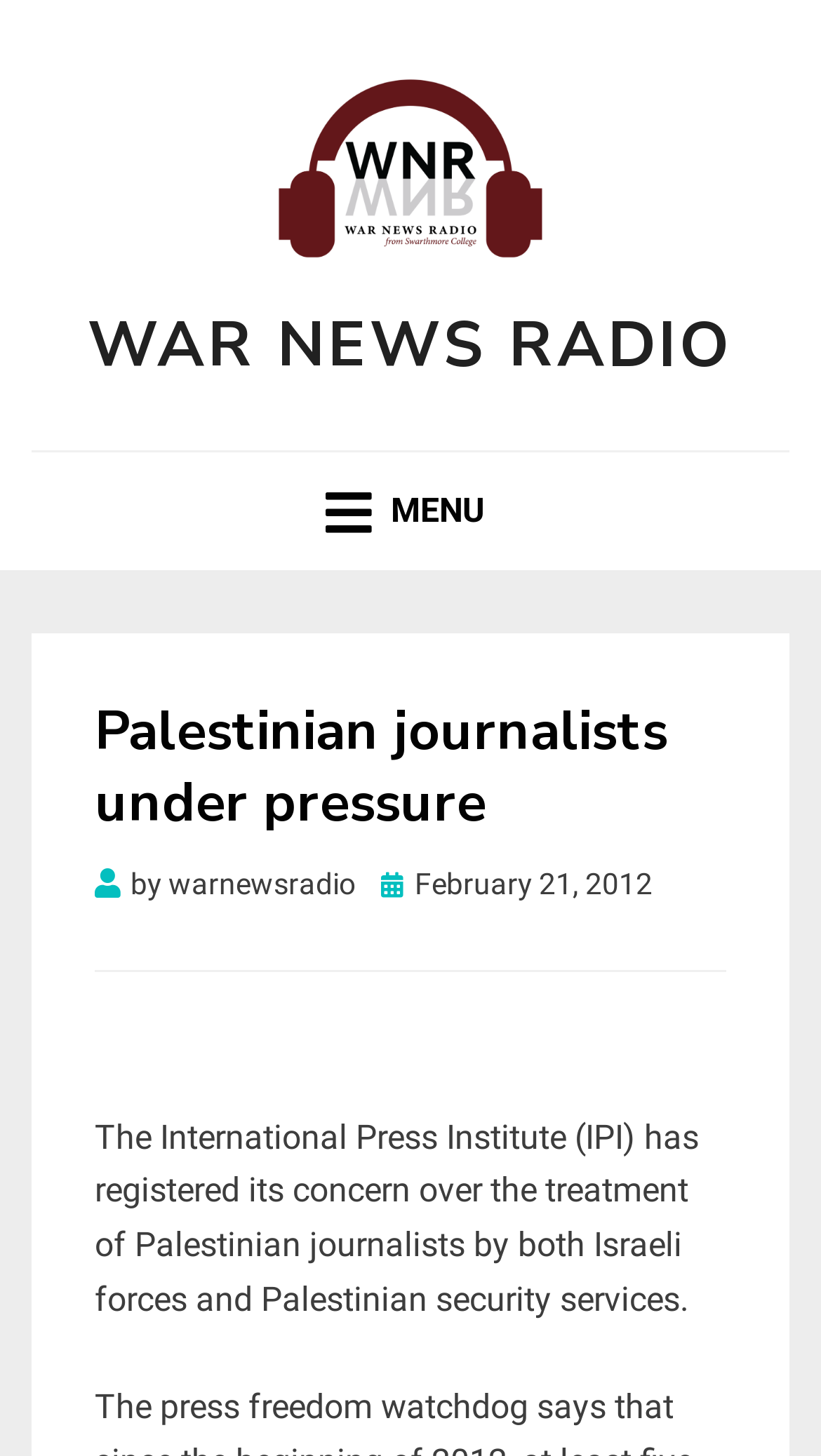Answer the following in one word or a short phrase: 
What is the topic of the article?

Palestinian journalists under pressure